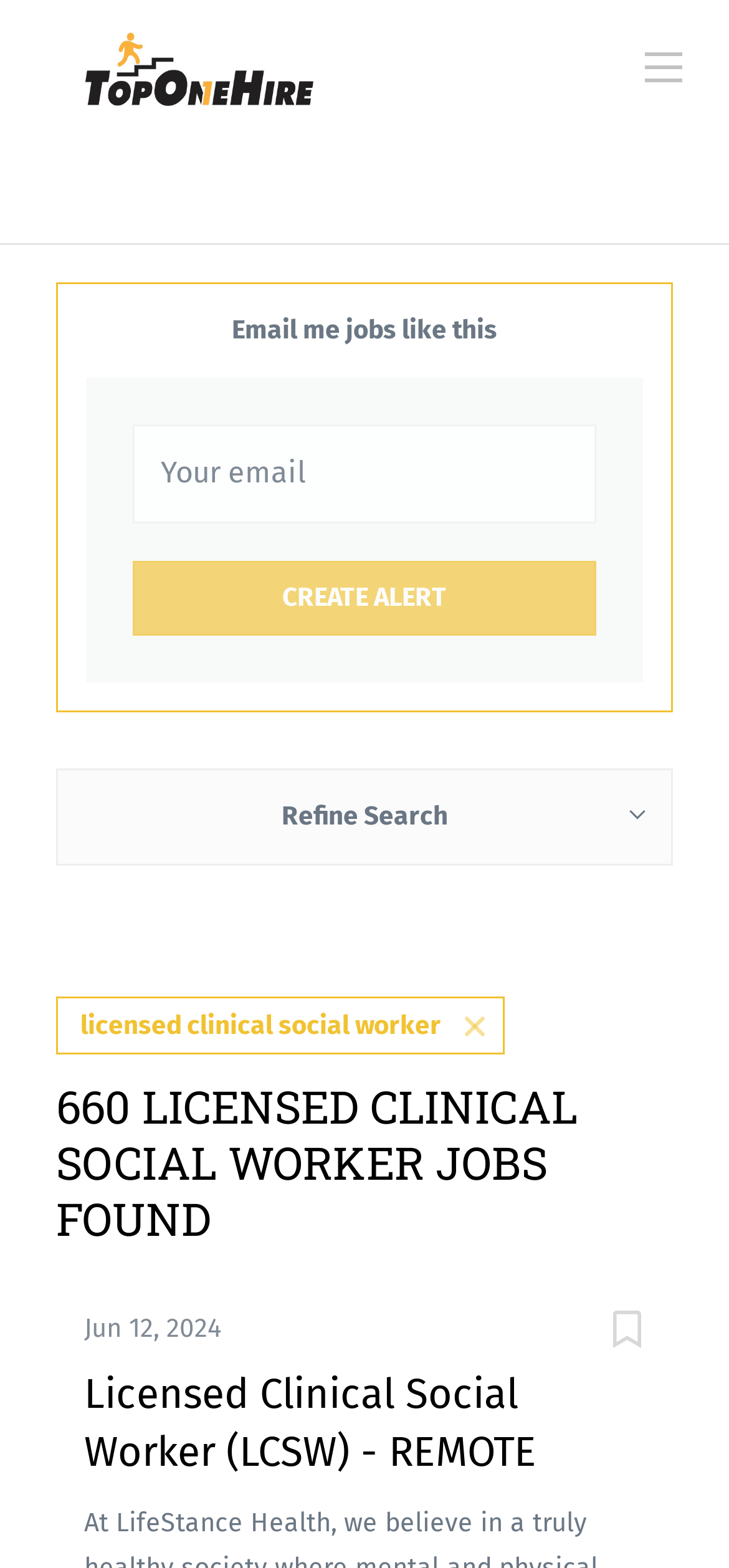Give a comprehensive overview of the webpage, including key elements.

The webpage is a job search results page, specifically for licensed clinical social worker jobs. At the top left, there is a logo of TopOneHire, accompanied by a link to the website's homepage. On the top right, there is a navigation menu link.

Below the logo, there is a section to create a job alert. This section contains a text box to enter an email address, a disabled "Create alert" button with the text "CREATE ALERT", and a link to email jobs like this.

To the right of the job alert section, there is a "Refine Search" button that is currently expanded. Below this button, there is a link to refine the search by job title, specifically "licensed clinical social worker".

The main content of the page is a list of job search results, with a heading that indicates 660 jobs were found. The first job listing is displayed, which includes a link to the job title "Licensed Clinical Social Worker (LCSW) - REMOTE" and a date "Jun 12, 2024". There is also a link to the next page of job listings at the bottom right of the page.